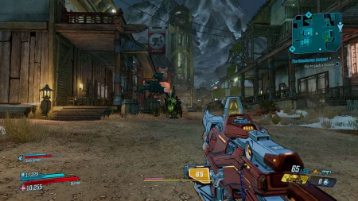What is looming in the background?
Please respond to the question with a detailed and thorough explanation.

The background of the scene features a large monster looming threateningly, adding an element of danger to the environment and hinting at the challenges that await the player character.